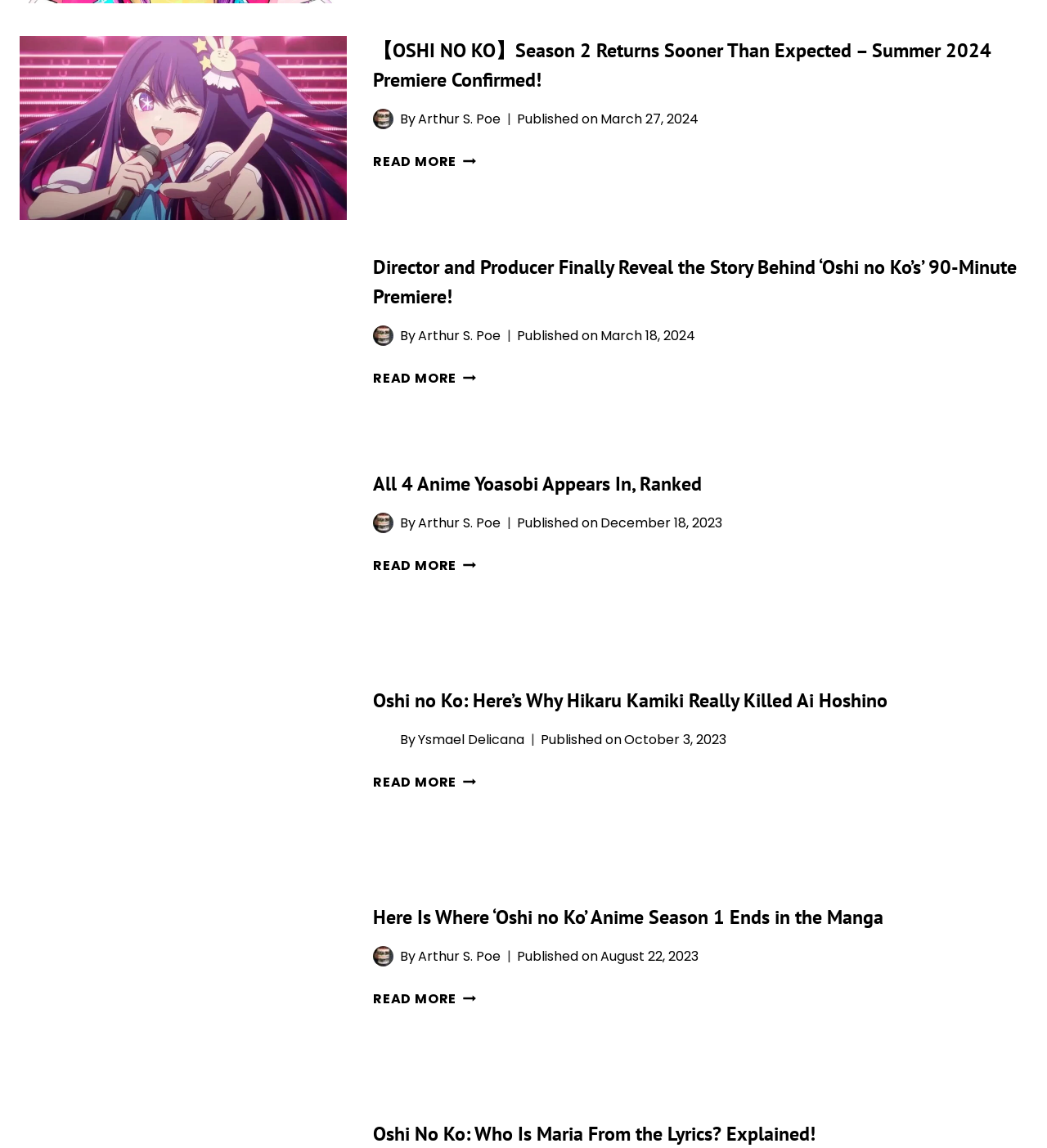How many images are in the second article?
Refer to the image and provide a one-word or short phrase answer.

2